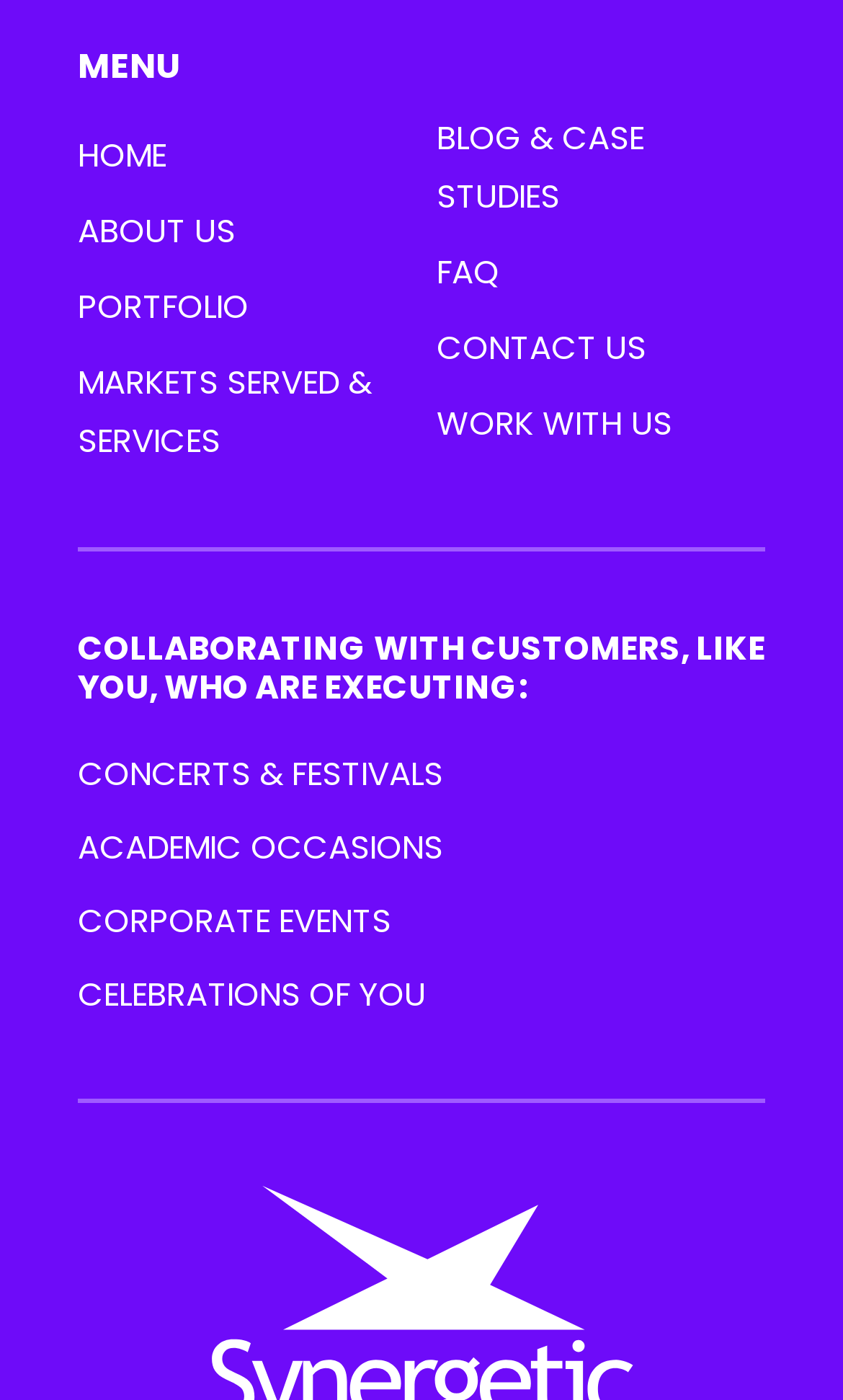Please reply to the following question using a single word or phrase: 
How many types of events are listed?

6